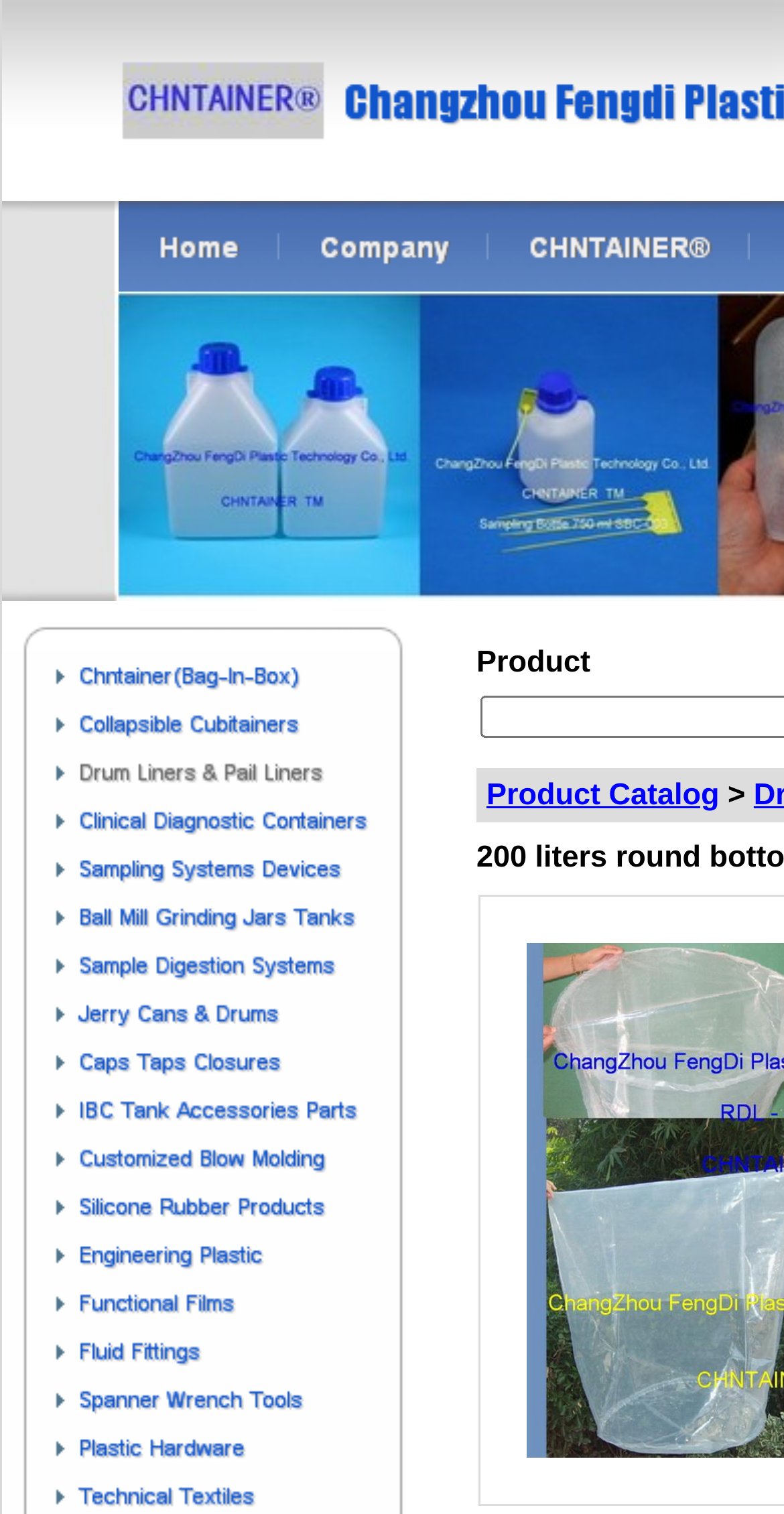Determine the main heading of the webpage and generate its text.

200 liters round bottom drum liner